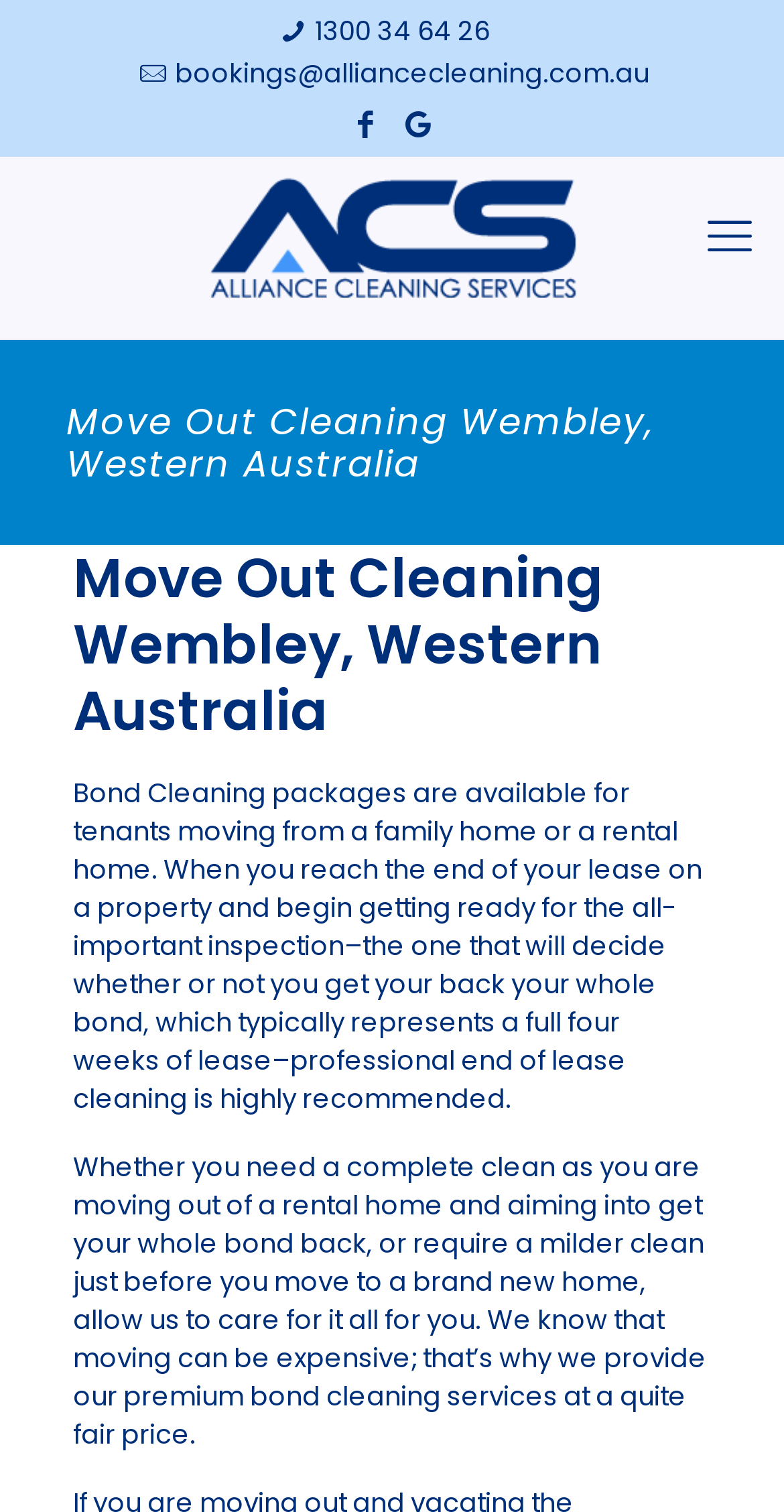What is the email address for bookings?
Using the image as a reference, answer the question in detail.

I found the email address by looking at the contact details section, where I saw a link labeled 'mail' with the static text 'bookings@alliancecleaning.com.au' next to it.